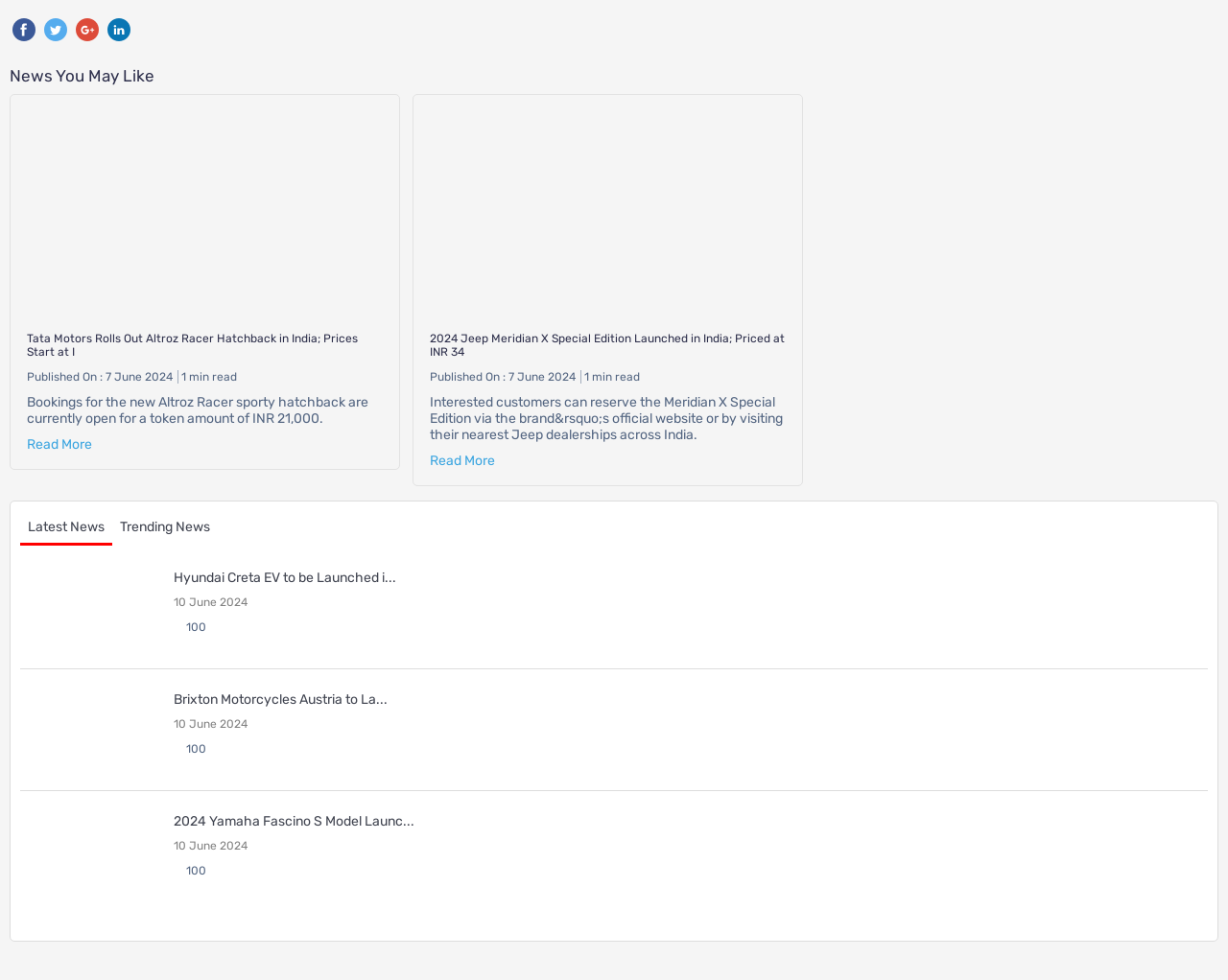Find the bounding box coordinates of the clickable element required to execute the following instruction: "View the 2024 Jeep Meridian X Special Edition news". Provide the coordinates as four float numbers between 0 and 1, i.e., [left, top, right, bottom].

[0.35, 0.462, 0.403, 0.479]